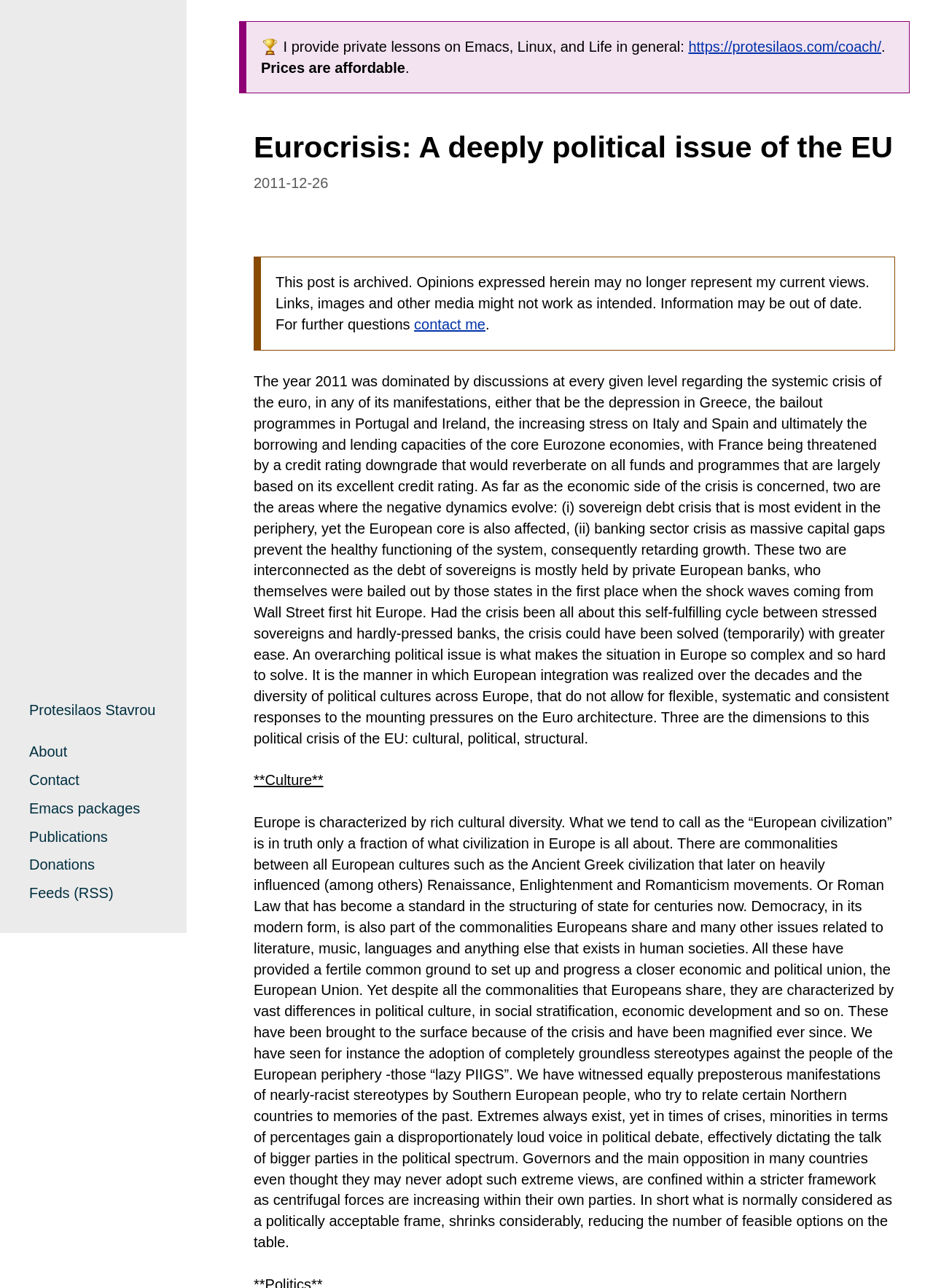Use a single word or phrase to answer the question: What is the date of the post?

2011-12-26